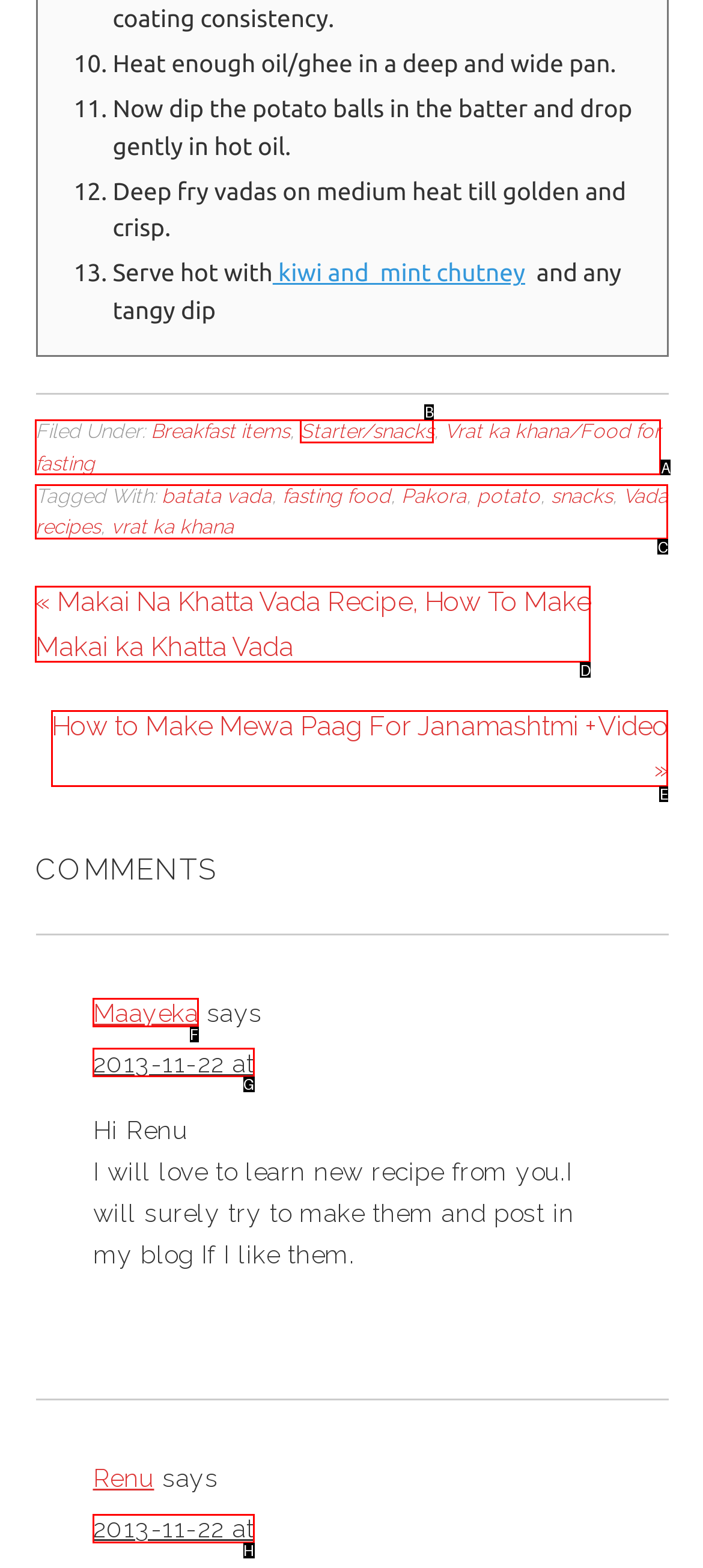Identify the correct UI element to click for the following task: Click the link to Vada recipes Choose the option's letter based on the given choices.

C